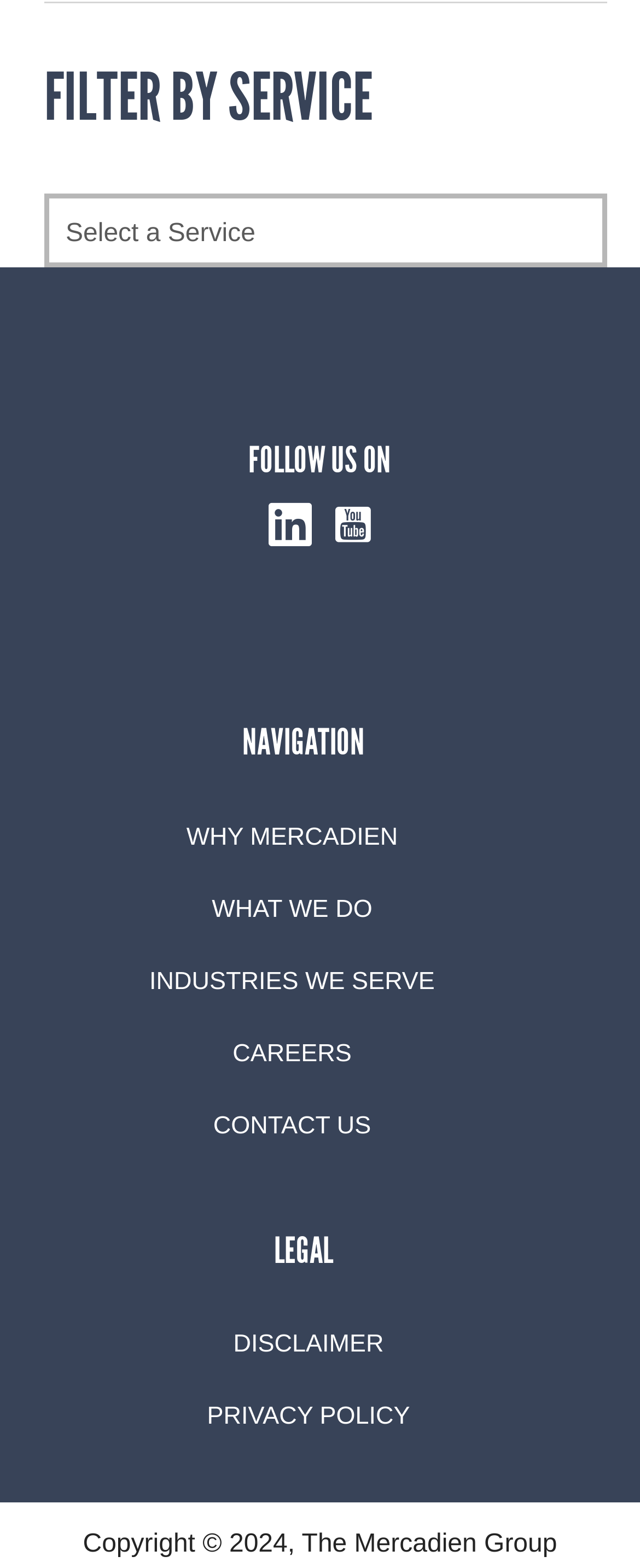What is the last item in the navigation menu?
Provide a detailed and extensive answer to the question.

The navigation menu is located under the 'NAVIGATION' heading, and it contains several links. The last item in the menu is the 'CONTACT US' link, which is located at the bottom of the menu.